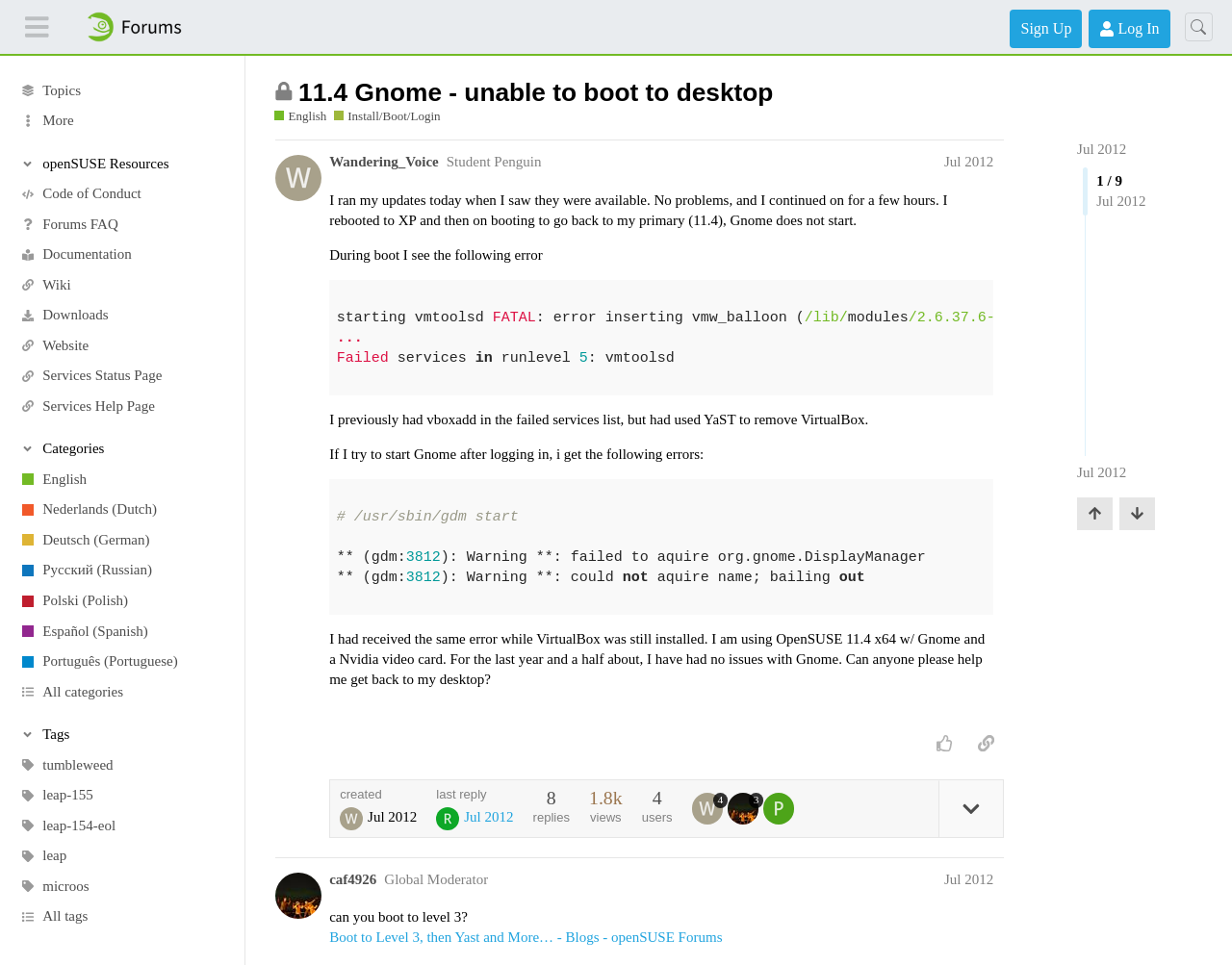Who is the author of the first post?
Give a single word or phrase as your answer by examining the image.

Wandering_Voice